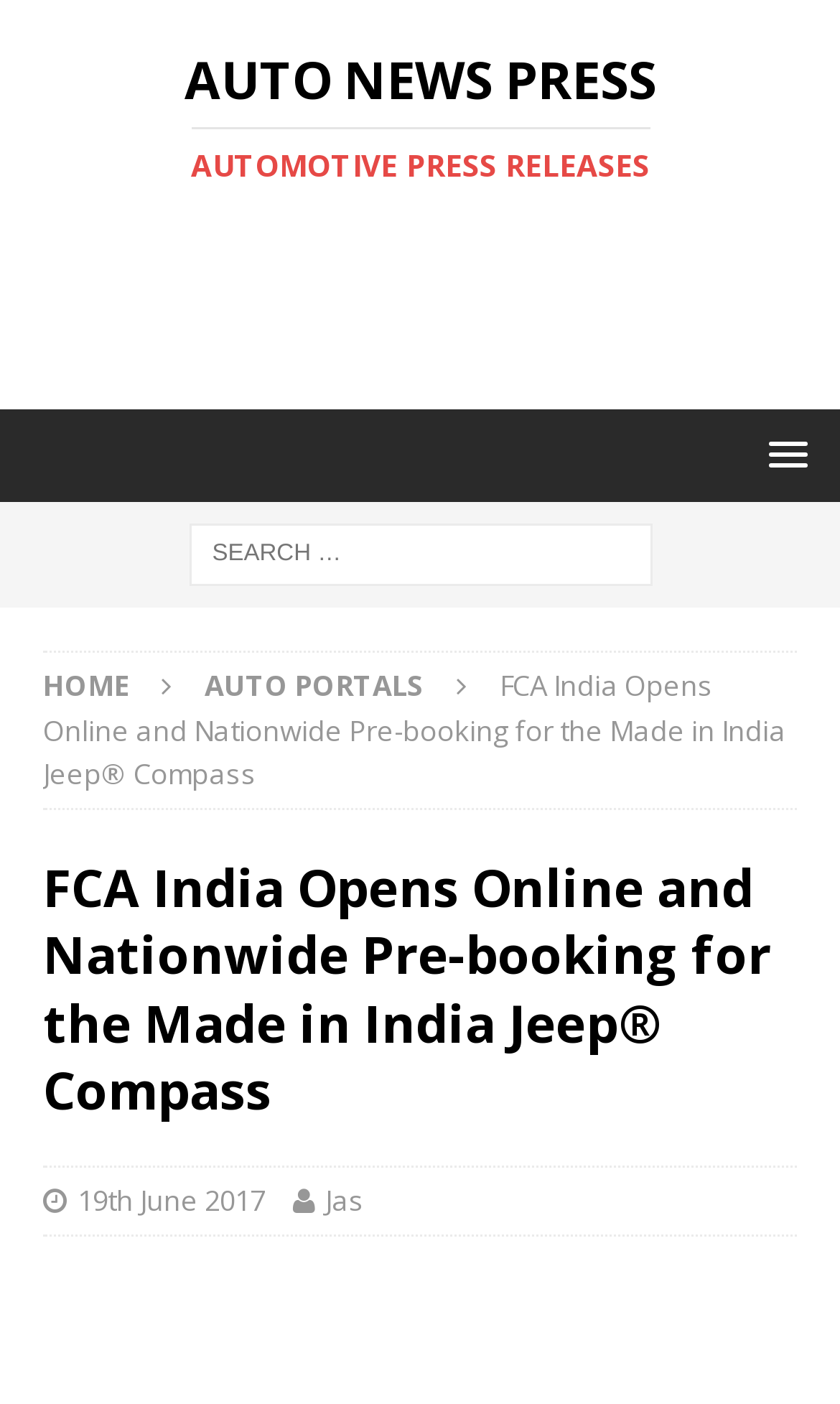Determine the bounding box coordinates of the clickable area required to perform the following instruction: "View the author of the news". The coordinates should be represented as four float numbers between 0 and 1: [left, top, right, bottom].

[0.387, 0.841, 0.433, 0.868]